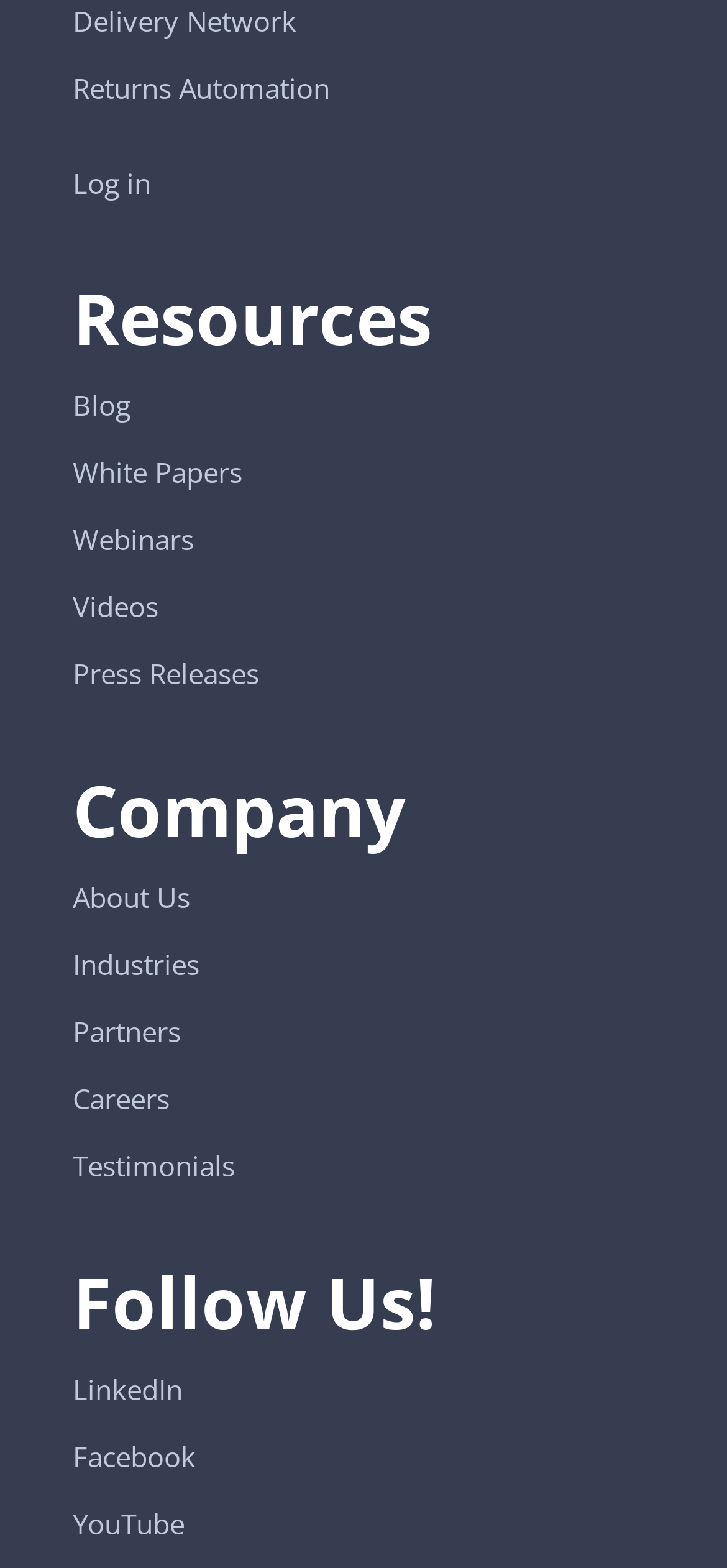Identify the bounding box coordinates necessary to click and complete the given instruction: "Watch videos".

[0.1, 0.375, 0.218, 0.399]